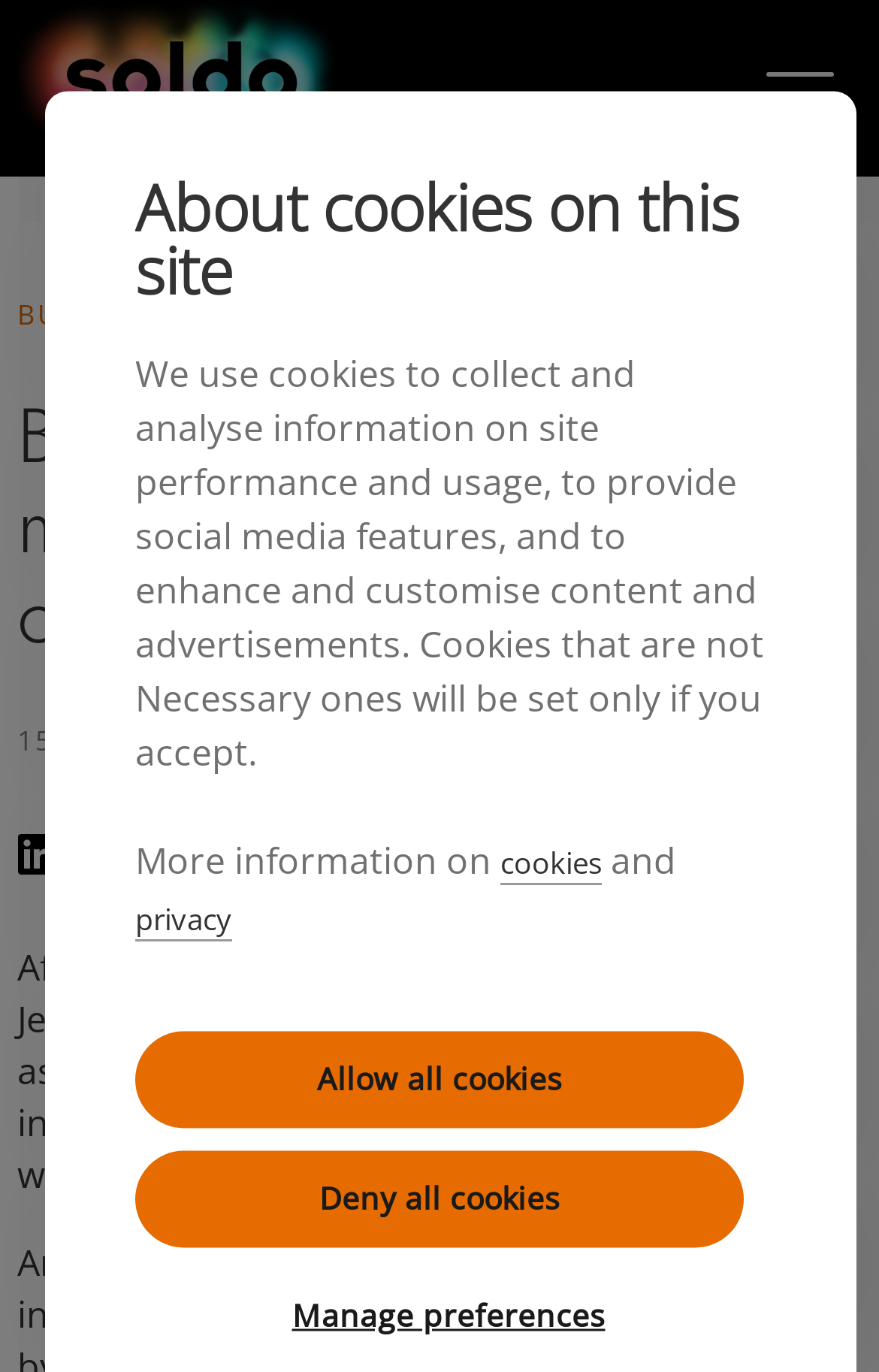From the image, can you give a detailed response to the question below:
What is the topic of the article?

I found the topic of the article by reading the main heading of the webpage which states 'Budget 2023: Jeremy Hunt makes case for cautious optimism'.